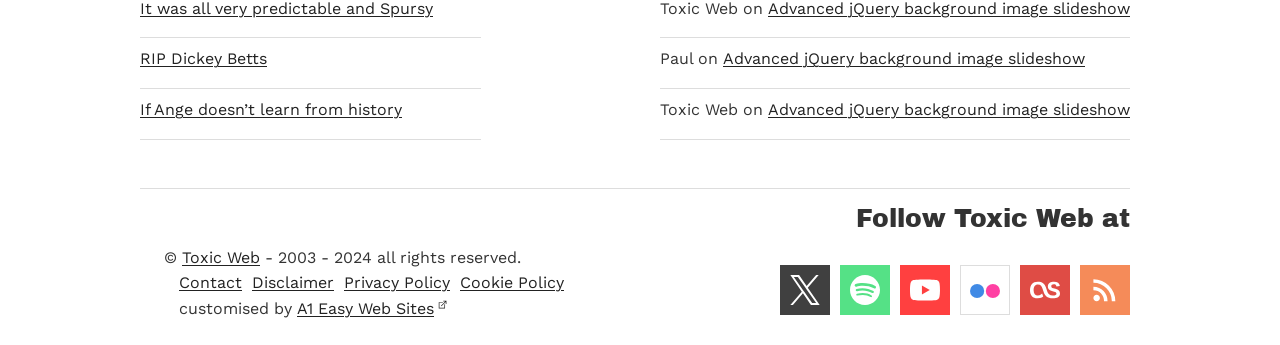Analyze the image and deliver a detailed answer to the question: How many links are available in the footer section?

I examined the footer section of the webpage and found five links: Contact, Disclaimer, Privacy Policy, Cookie Policy, and a link to the website customizer A1 Easy Web Sites.